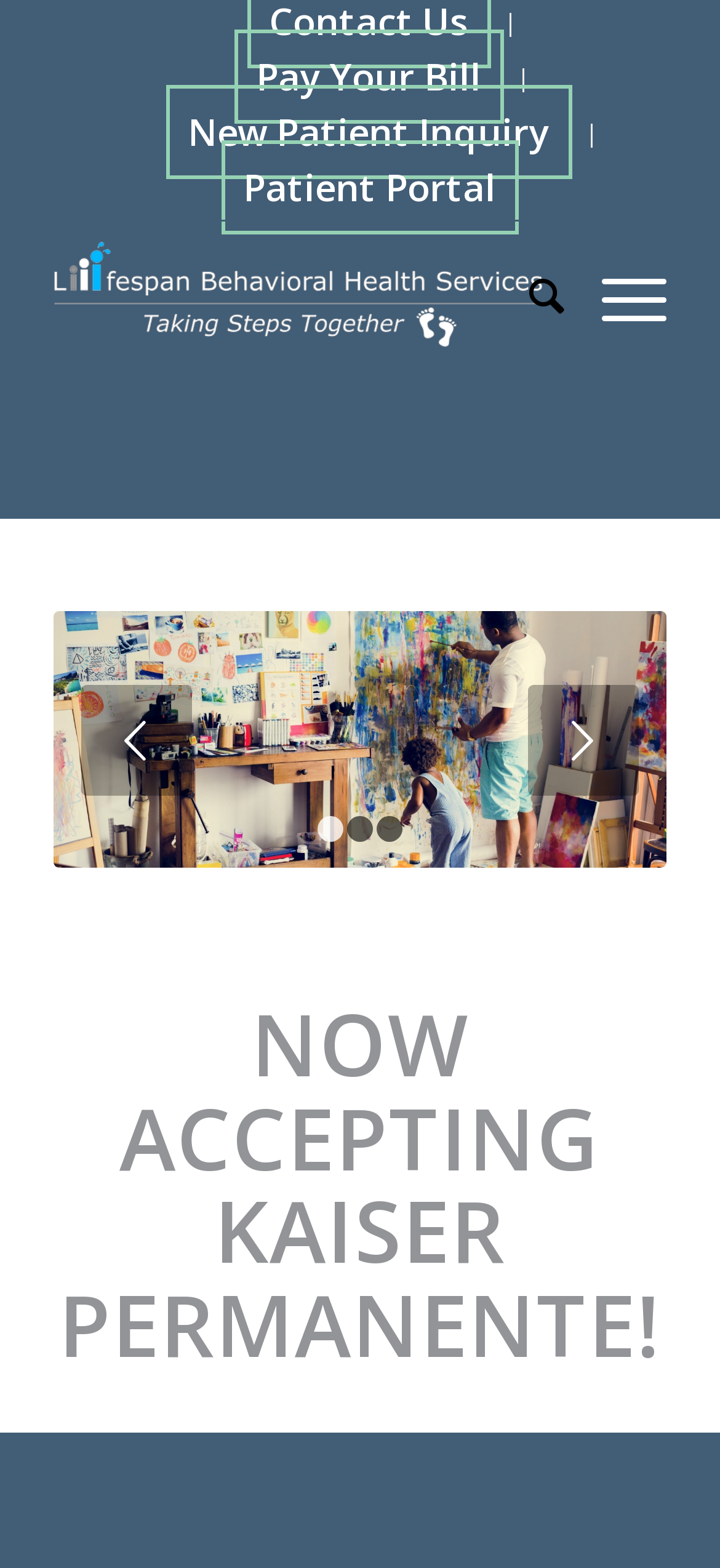Specify the bounding box coordinates of the element's area that should be clicked to execute the given instruction: "Go to Pay Your Bill". The coordinates should be four float numbers between 0 and 1, i.e., [left, top, right, bottom].

[0.324, 0.019, 0.699, 0.079]